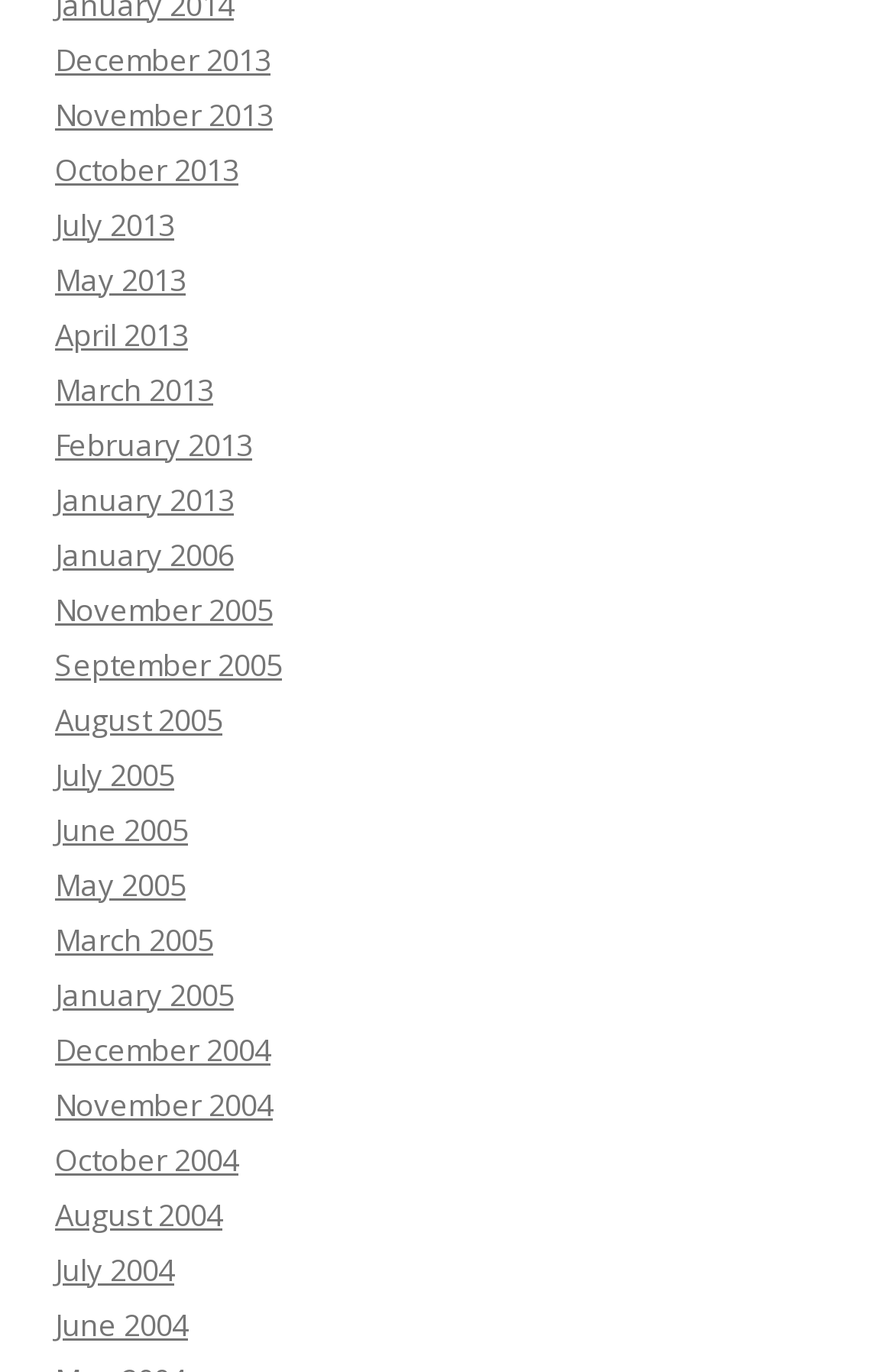Could you indicate the bounding box coordinates of the region to click in order to complete this instruction: "view July 2004".

[0.062, 0.91, 0.195, 0.94]